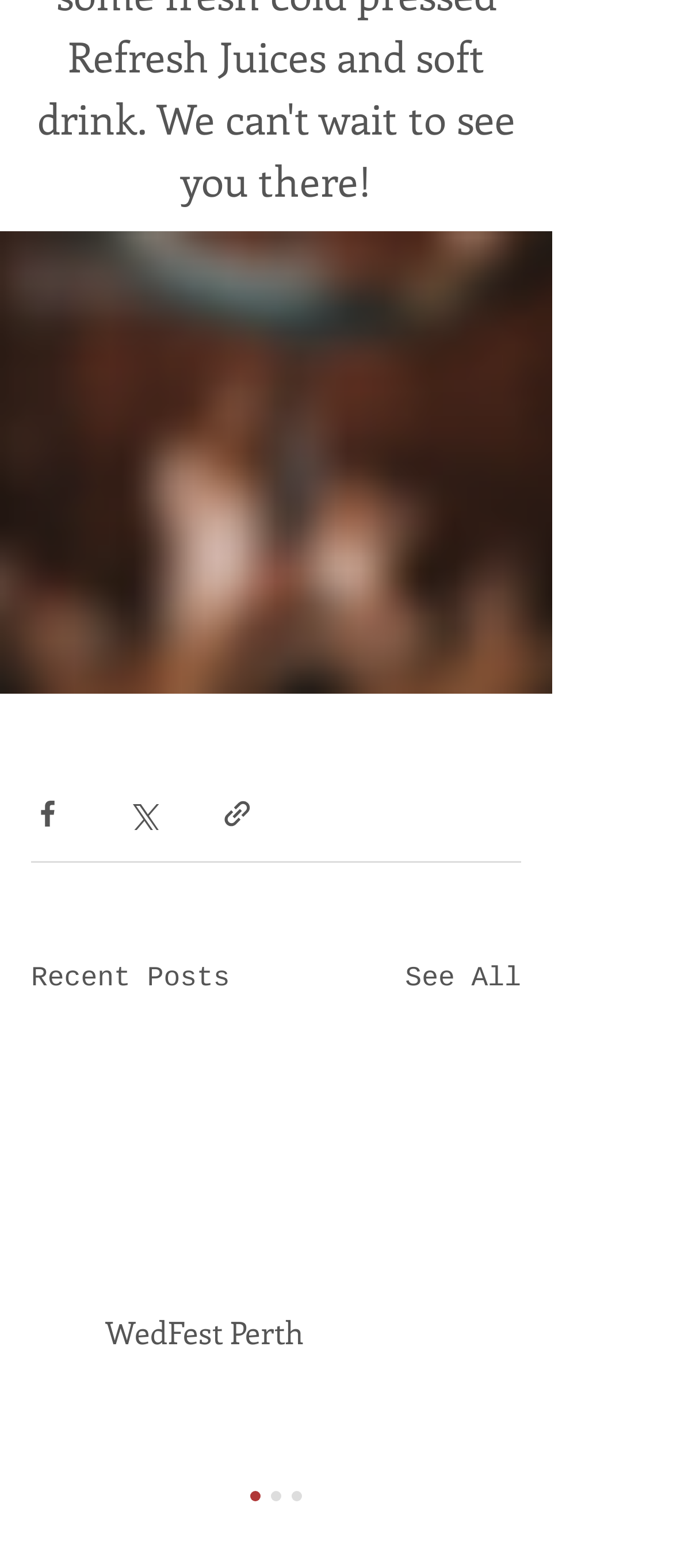Determine the bounding box coordinates (top-left x, top-left y, bottom-right x, bottom-right y) of the UI element described in the following text: Home

None